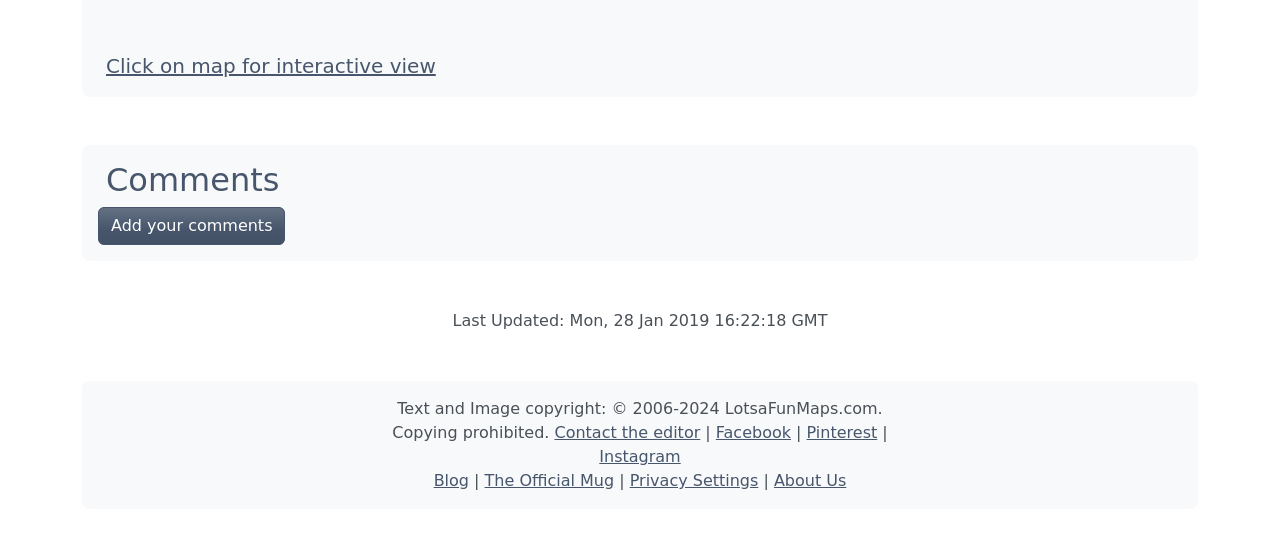Please predict the bounding box coordinates of the element's region where a click is necessary to complete the following instruction: "Click on map for interactive view". The coordinates should be represented by four float numbers between 0 and 1, i.e., [left, top, right, bottom].

[0.083, 0.097, 0.34, 0.14]